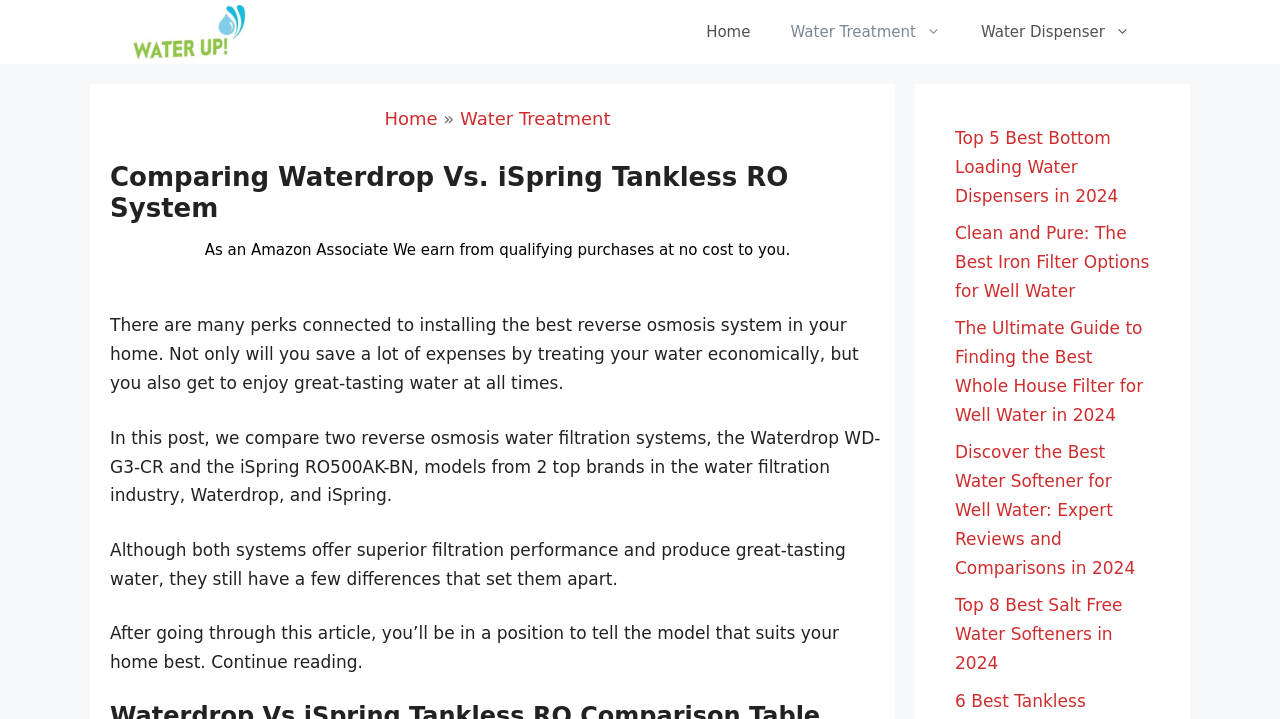Identify and provide the text content of the webpage's primary headline.

Comparing Waterdrop Vs. iSpring Tankless RO System